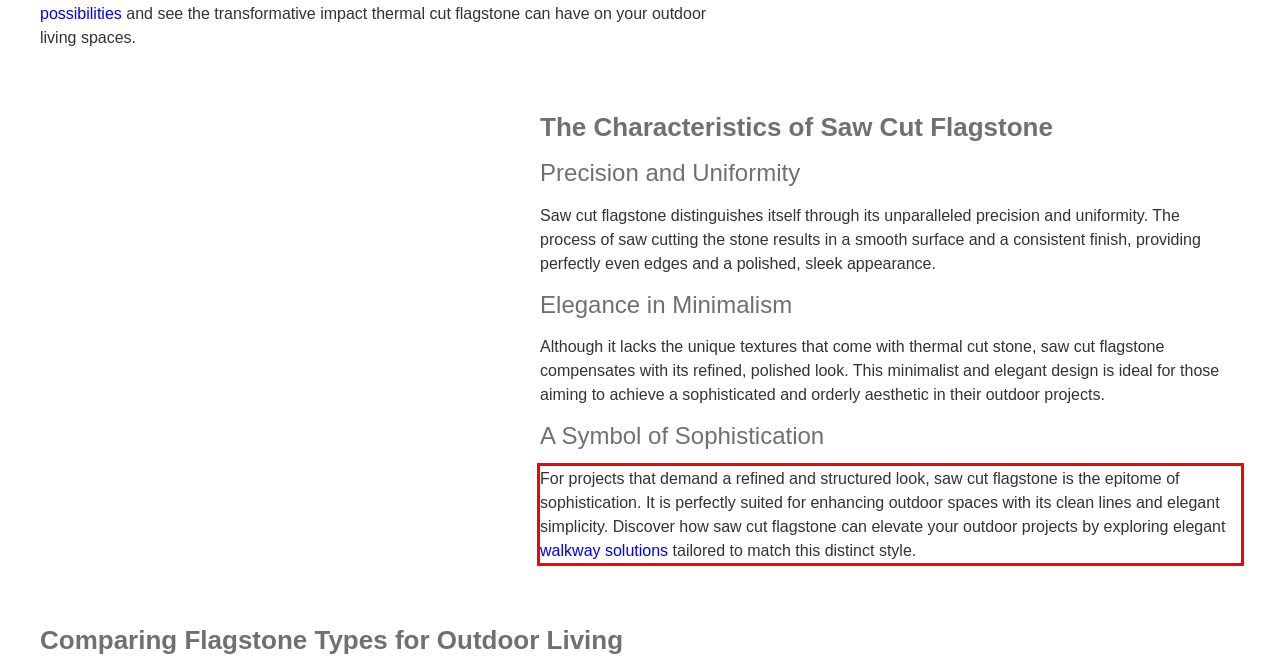Given a screenshot of a webpage with a red bounding box, please identify and retrieve the text inside the red rectangle.

For projects that demand a refined and structured look, saw cut flagstone is the epitome of sophistication. It is perfectly suited for enhancing outdoor spaces with its clean lines and elegant simplicity. Discover how saw cut flagstone can elevate your outdoor projects by exploring elegant walkway solutions tailored to match this distinct style.